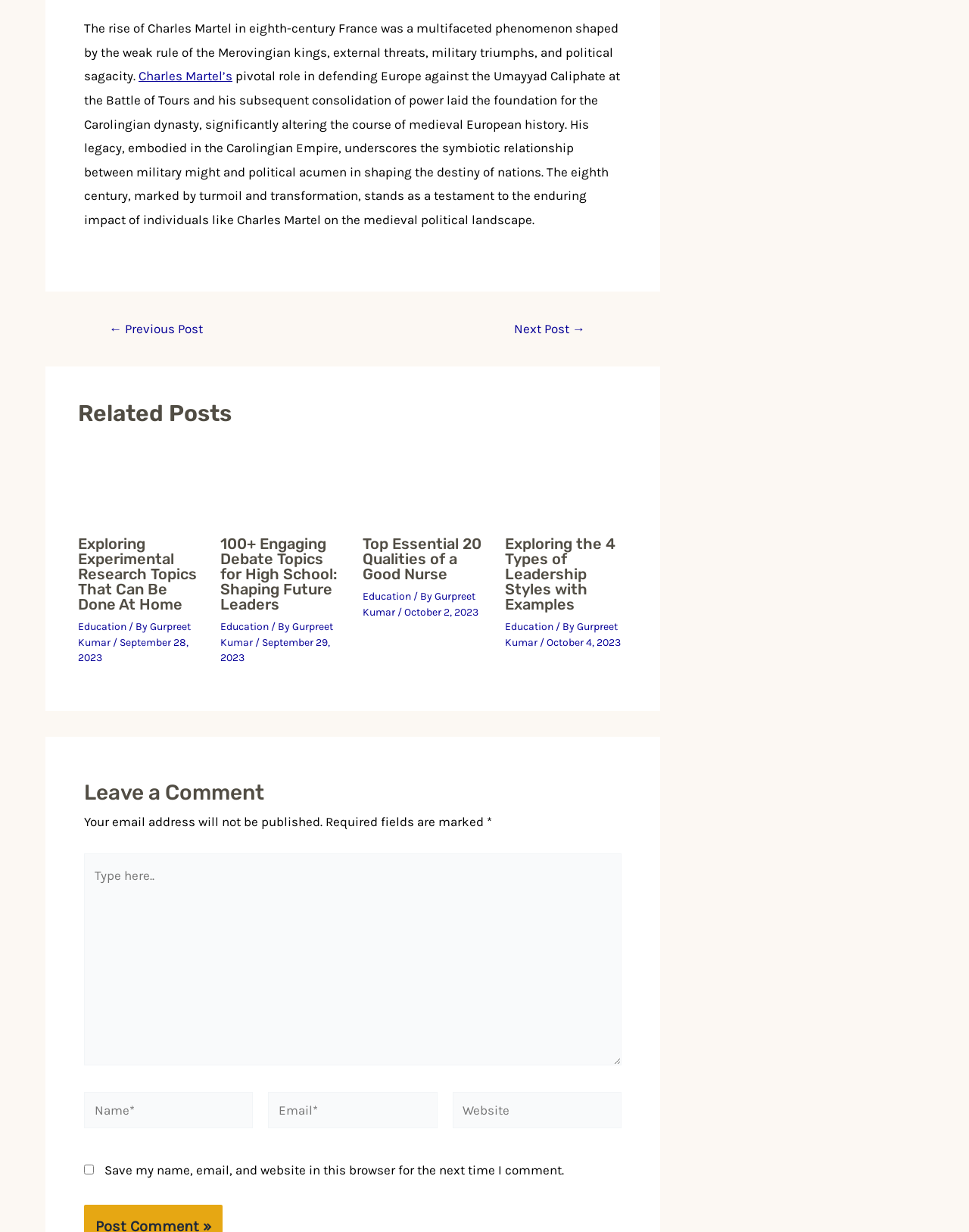Please identify the bounding box coordinates for the region that you need to click to follow this instruction: "Enter your name in the 'Name*' text box".

[0.087, 0.887, 0.261, 0.916]